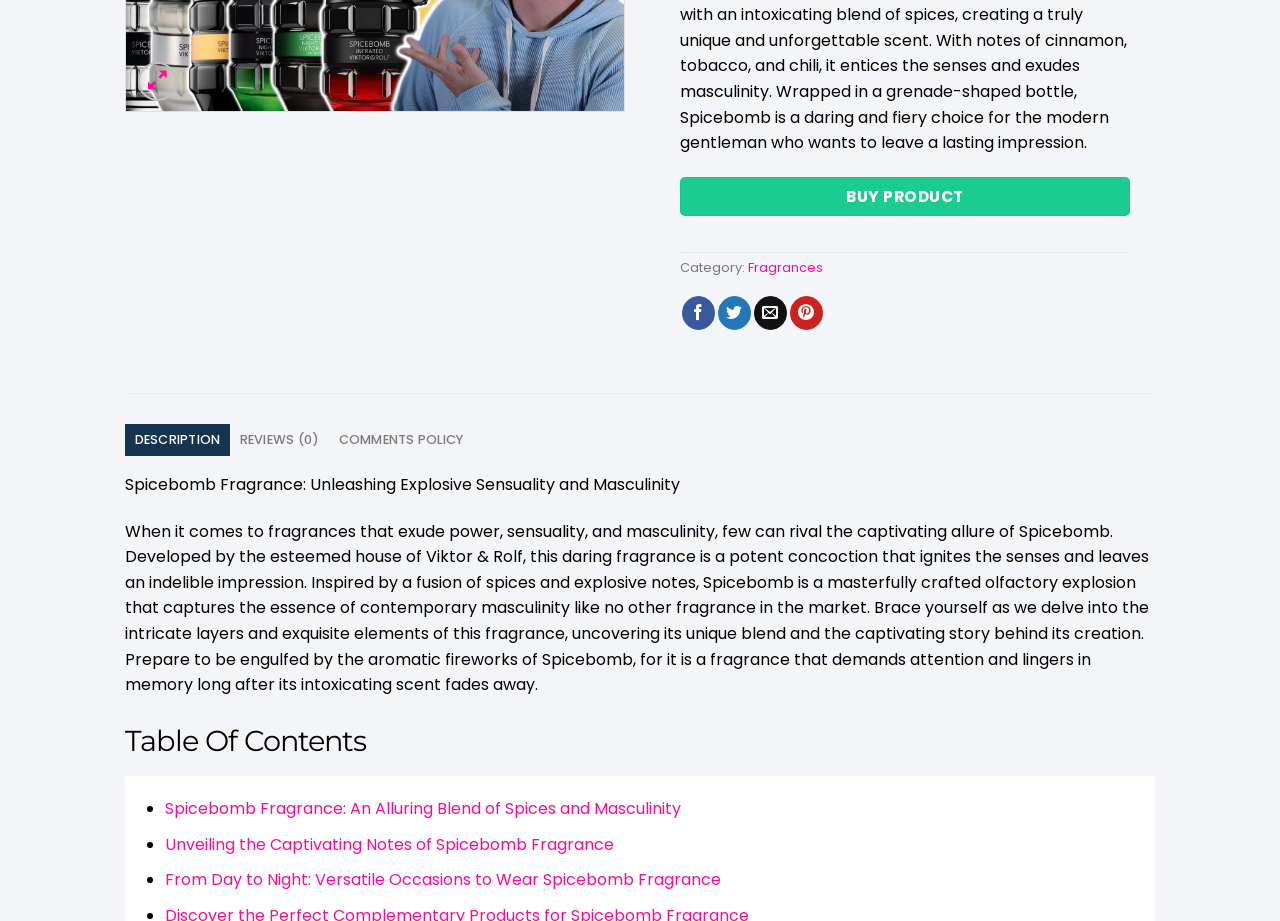Please provide the bounding box coordinates for the UI element as described: "Description". The coordinates must be four floats between 0 and 1, represented as [left, top, right, bottom].

[0.098, 0.461, 0.18, 0.495]